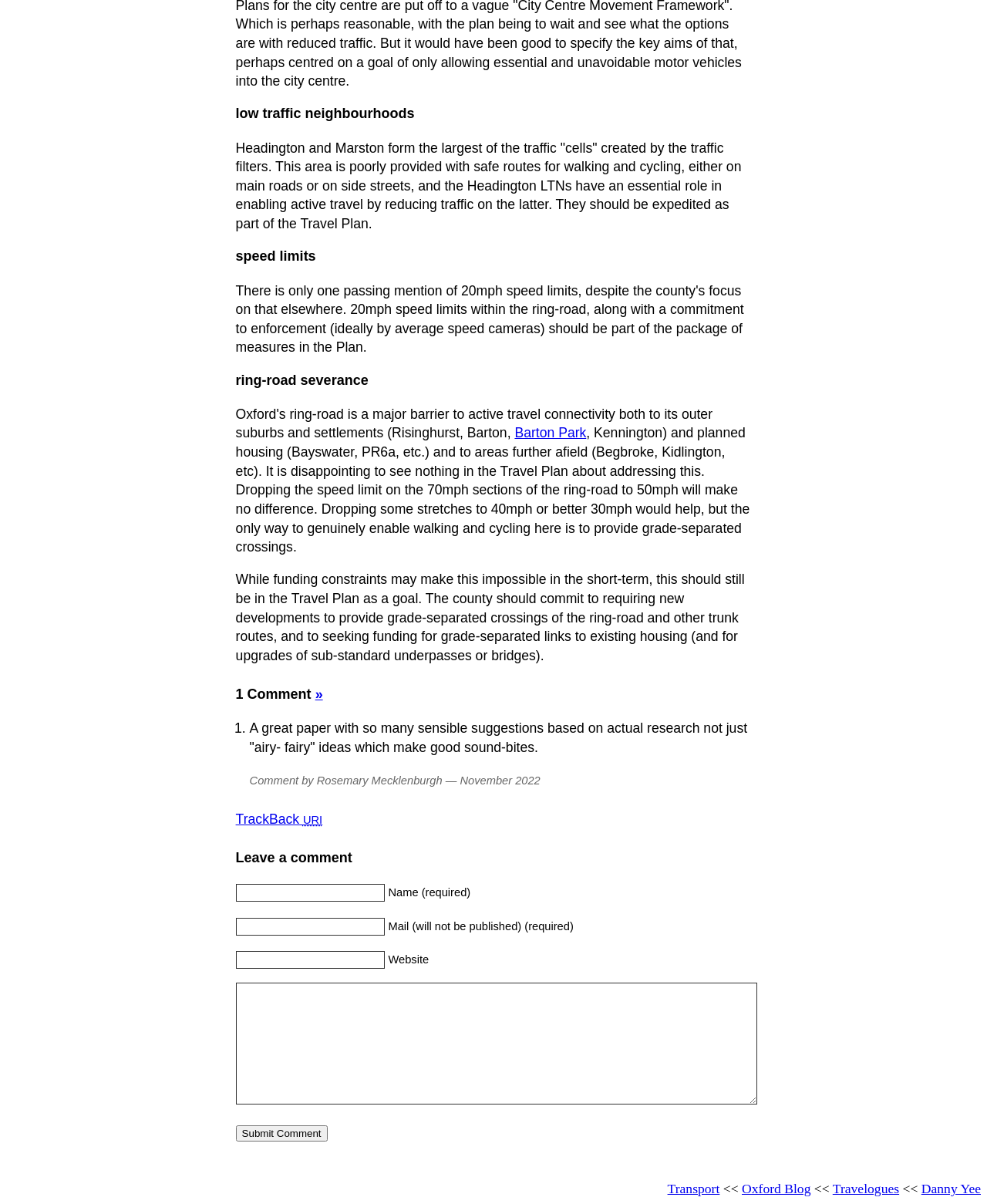Can you provide the bounding box coordinates for the element that should be clicked to implement the instruction: "Click on the 'TrackBack URI' link"?

[0.239, 0.674, 0.327, 0.687]